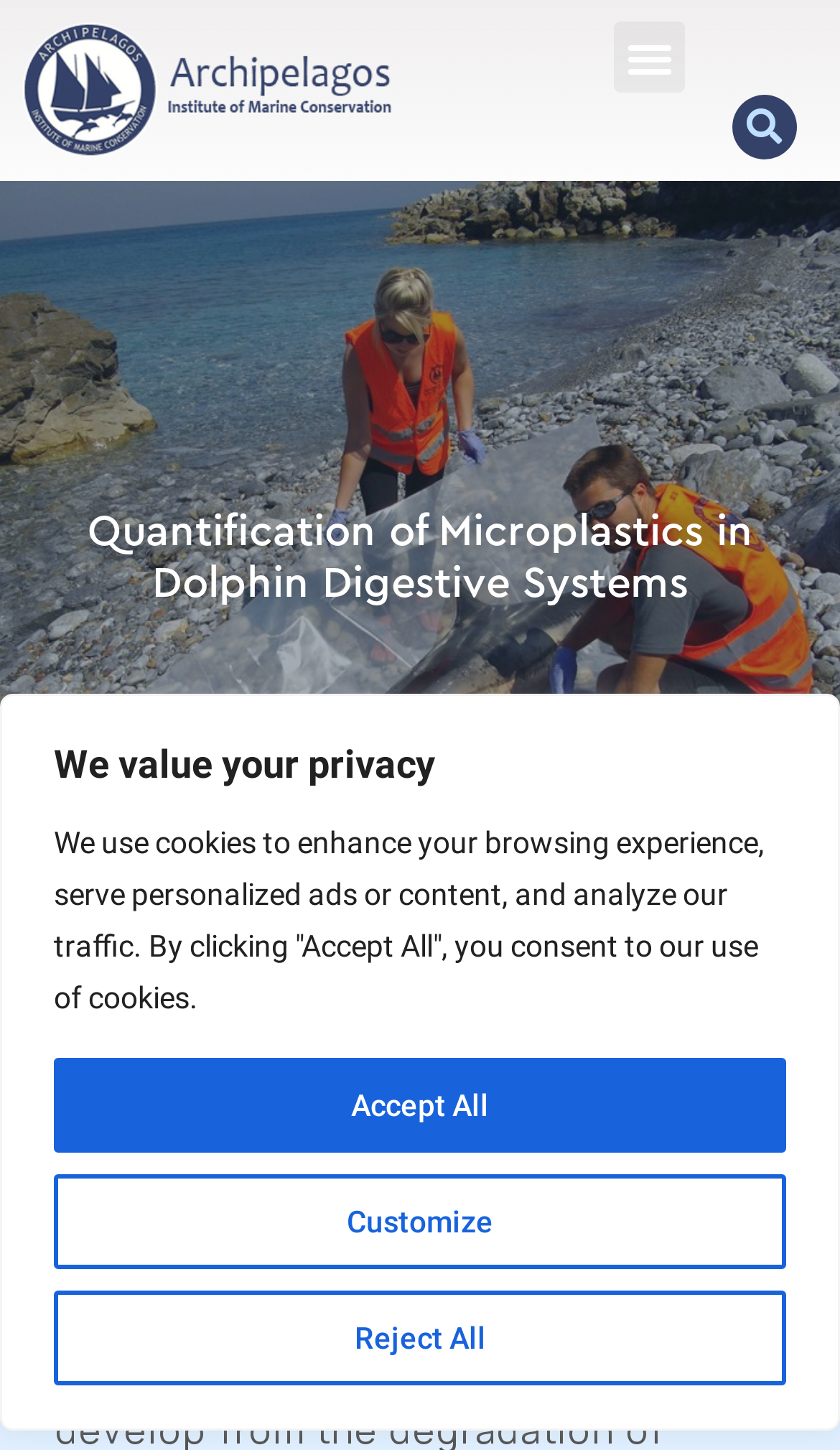Bounding box coordinates are specified in the format (top-left x, top-left y, bottom-right x, bottom-right y). All values are floating point numbers bounded between 0 and 1. Please provide the bounding box coordinate of the region this sentence describes: Menu

[0.731, 0.015, 0.815, 0.064]